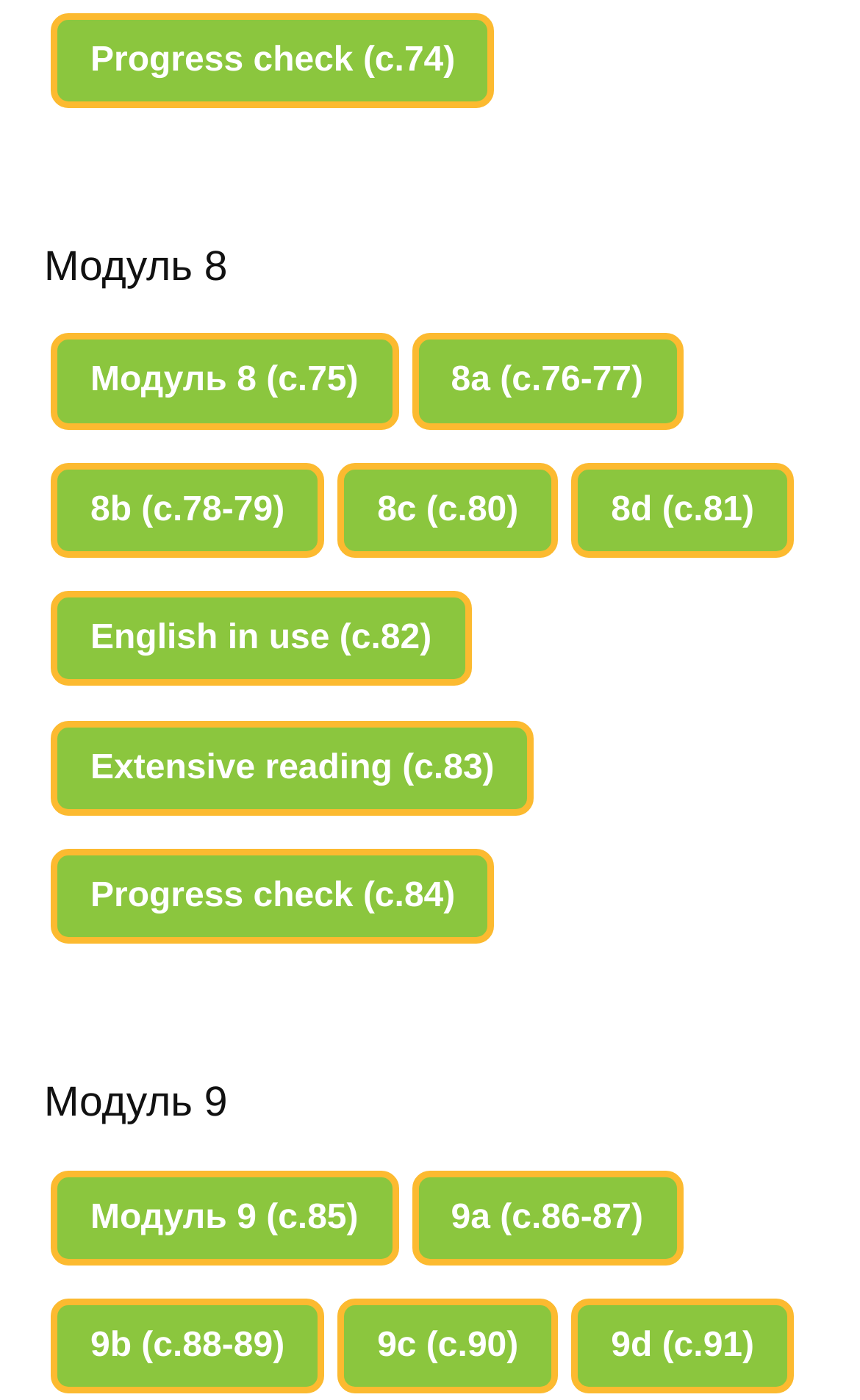Identify the bounding box coordinates of the section to be clicked to complete the task described by the following instruction: "Access 8a". The coordinates should be four float numbers between 0 and 1, formatted as [left, top, right, bottom].

[0.478, 0.239, 0.794, 0.307]